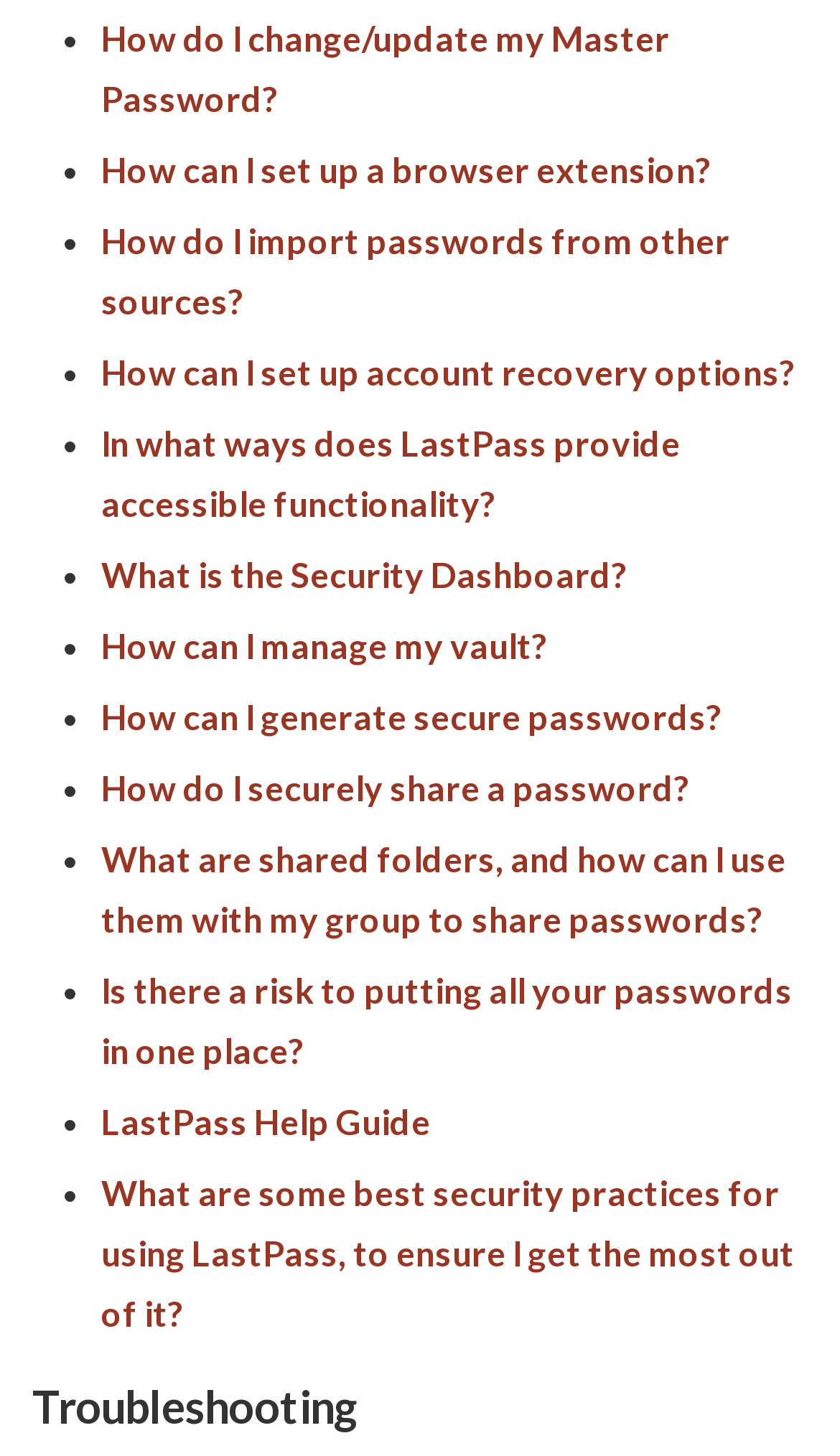What is the purpose of the Security Dashboard?
Could you answer the question in a detailed manner, providing as much information as possible?

Based on the webpage, I found a link 'What is the Security Dashboard?' which suggests that the Security Dashboard is a feature of LastPass that provides accessible functionality, possibly to help users manage their passwords and security settings.